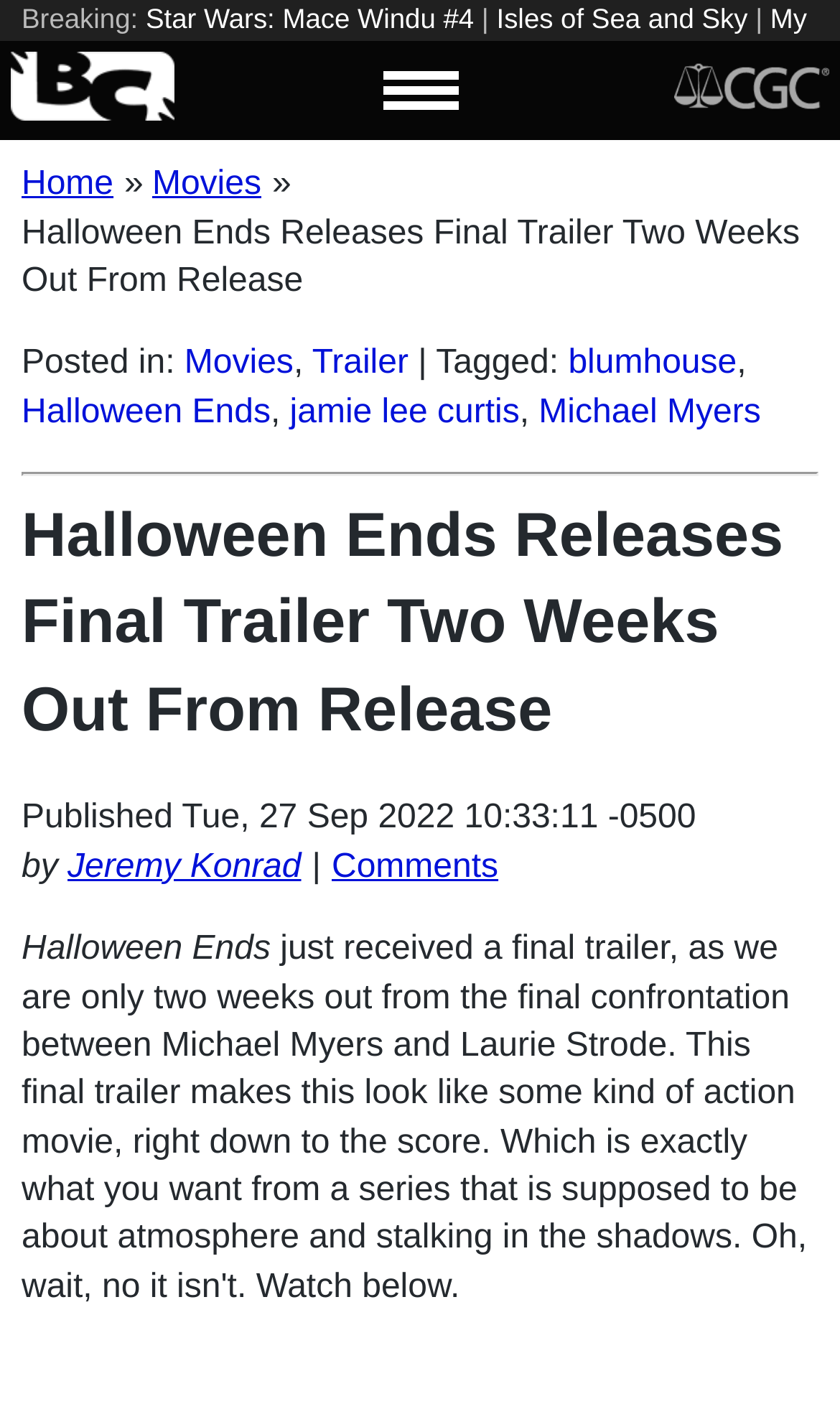Provide the bounding box coordinates of the HTML element described by the text: "Movies". The coordinates should be in the format [left, top, right, bottom] with values between 0 and 1.

[0.22, 0.242, 0.349, 0.268]